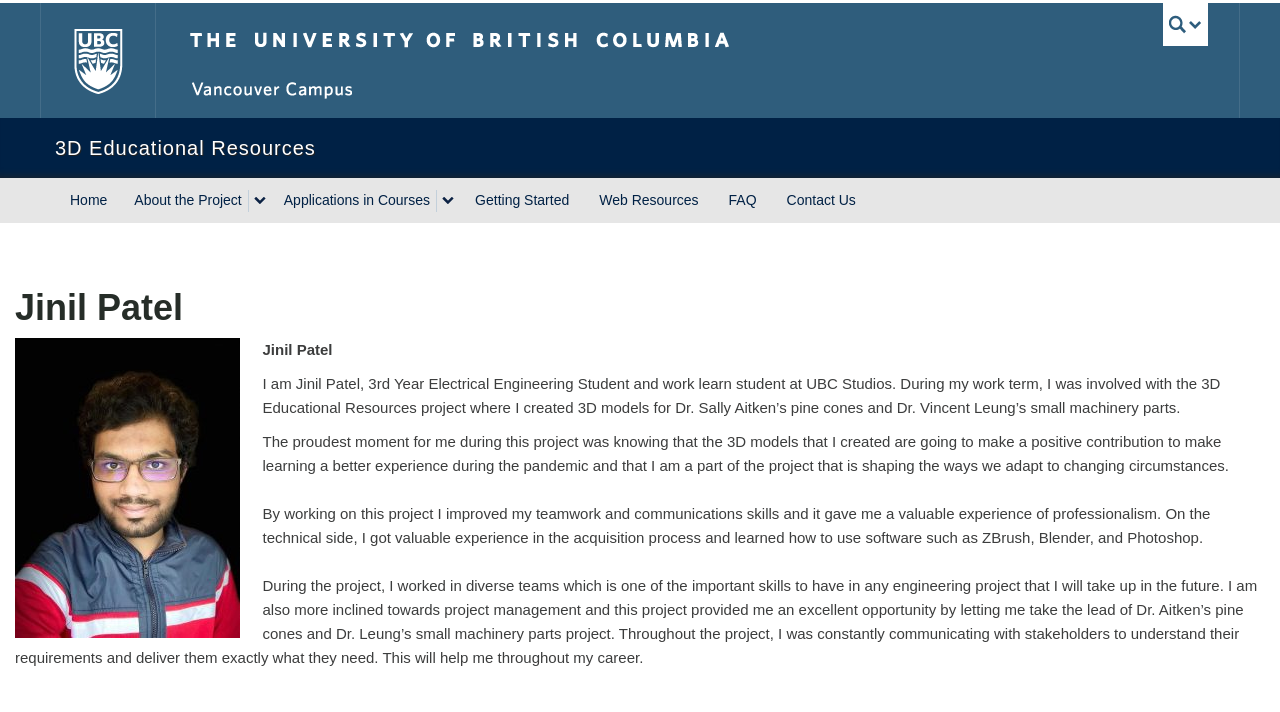What software did Jinil Patel learn to use during the project?
Refer to the image and offer an in-depth and detailed answer to the question.

As mentioned on the webpage, Jinil Patel gained valuable experience in the acquisition process and learned how to use software such as ZBrush, Blender, and Photoshop during the 3D Educational Resources project.